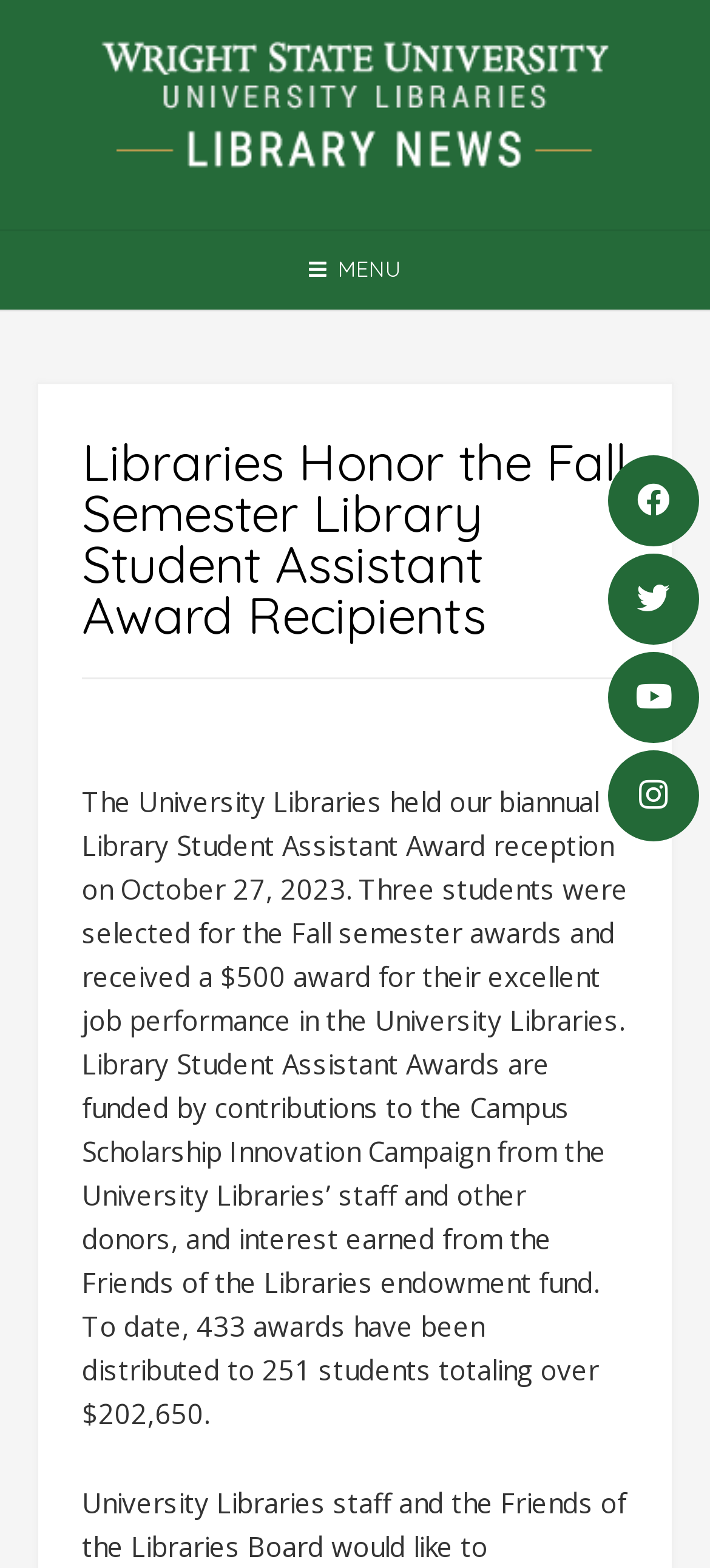Determine the bounding box for the UI element as described: "menu". The coordinates should be represented as four float numbers between 0 and 1, formatted as [left, top, right, bottom].

[0.0, 0.146, 1.0, 0.197]